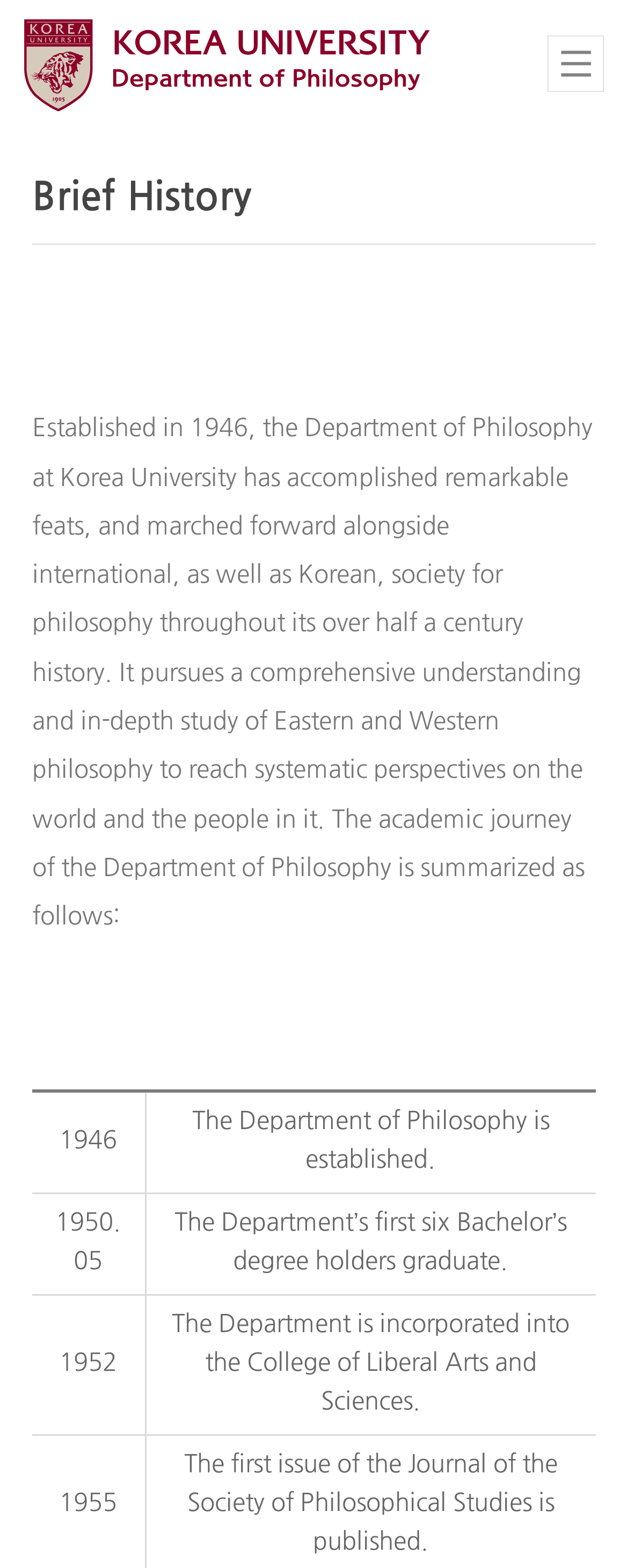Answer briefly with one word or phrase:
What is the name of the college that the Department of Philosophy is incorporated into?

College of Liberal Arts and Sciences